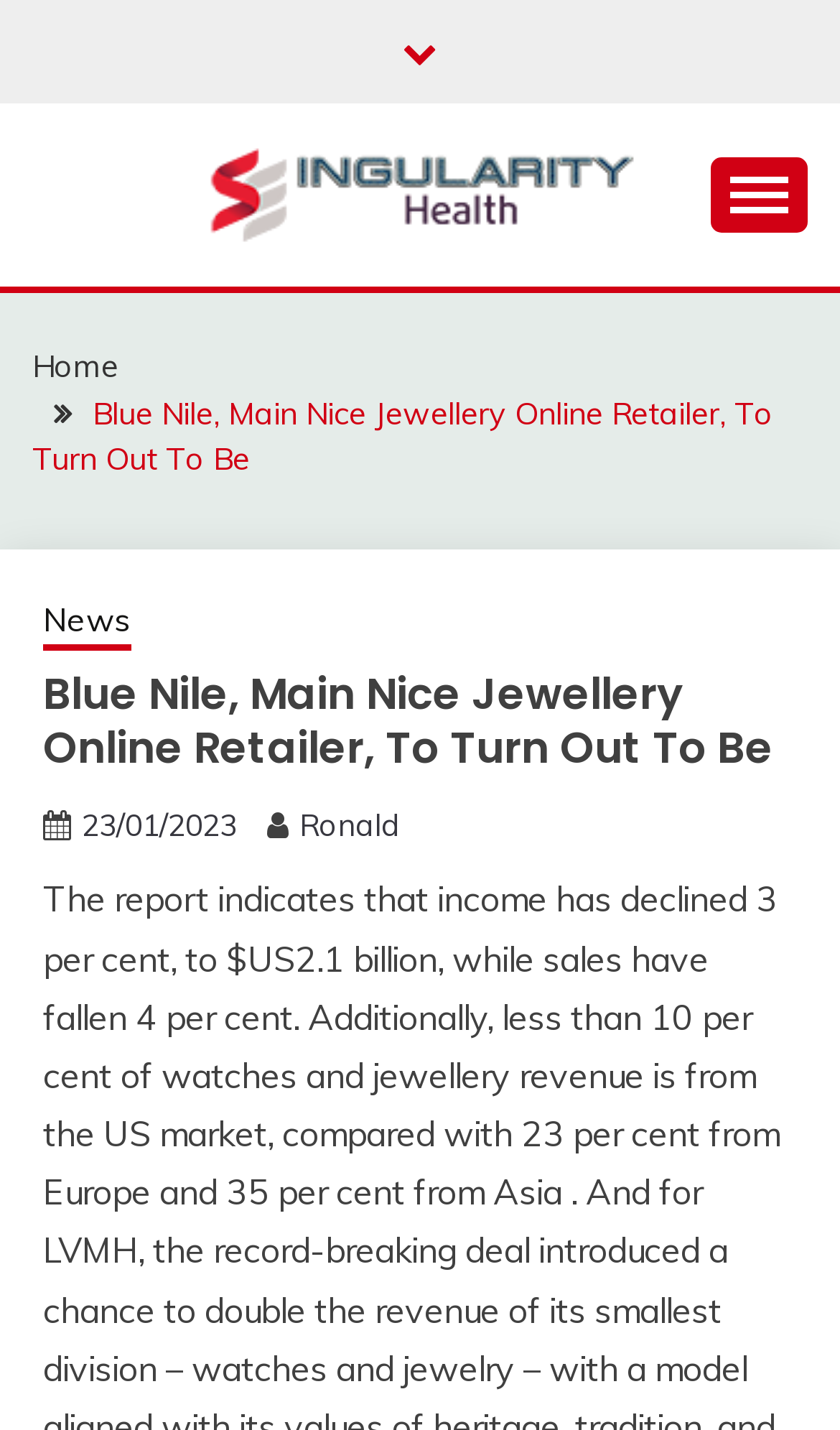How many links are in the breadcrumbs navigation?
By examining the image, provide a one-word or phrase answer.

4